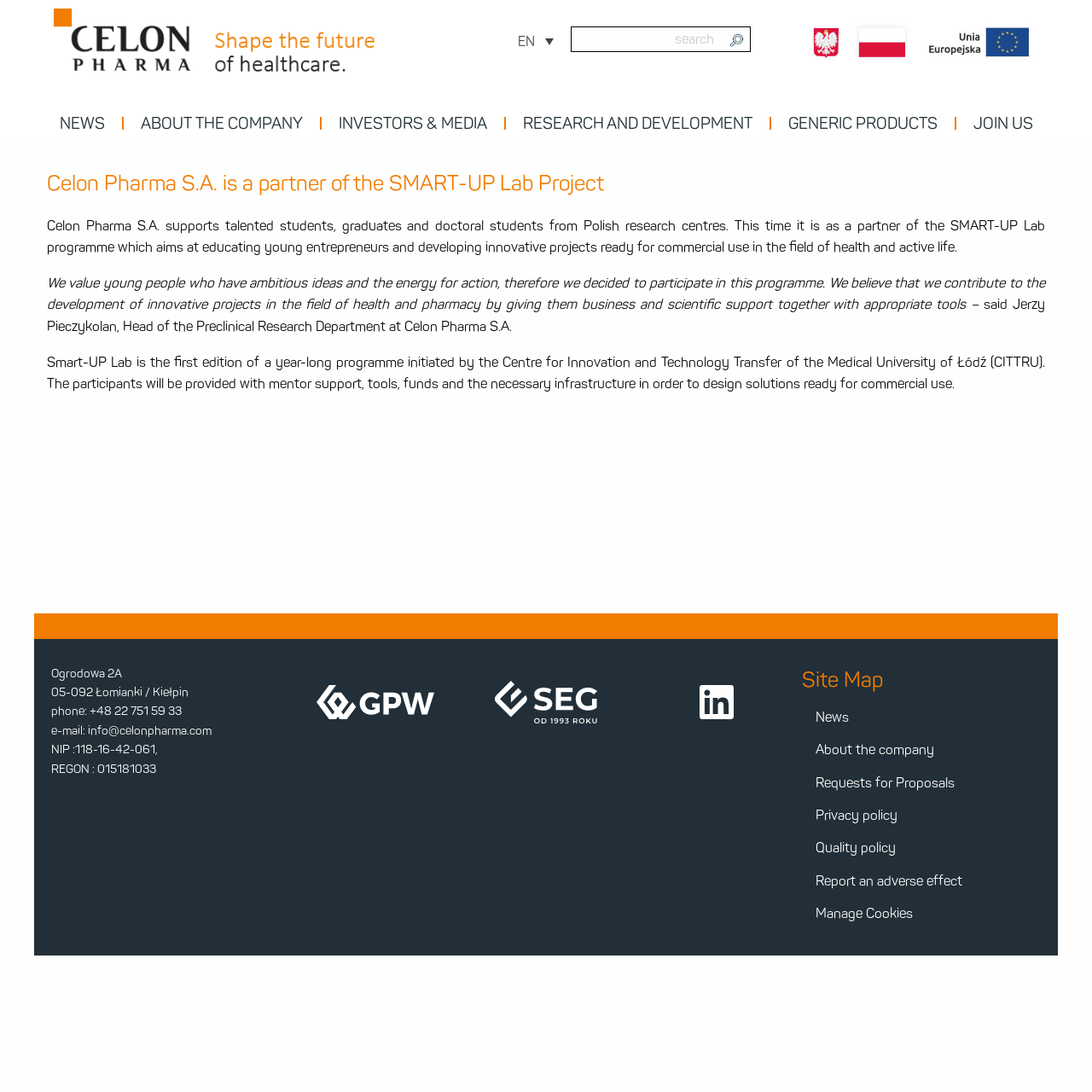Please provide a detailed answer to the question below based on the screenshot: 
What is Celon Pharma S.A. supporting?

Based on the webpage content, Celon Pharma S.A. is supporting talented students, graduates, and doctoral students from Polish research centers, as stated in the article section.